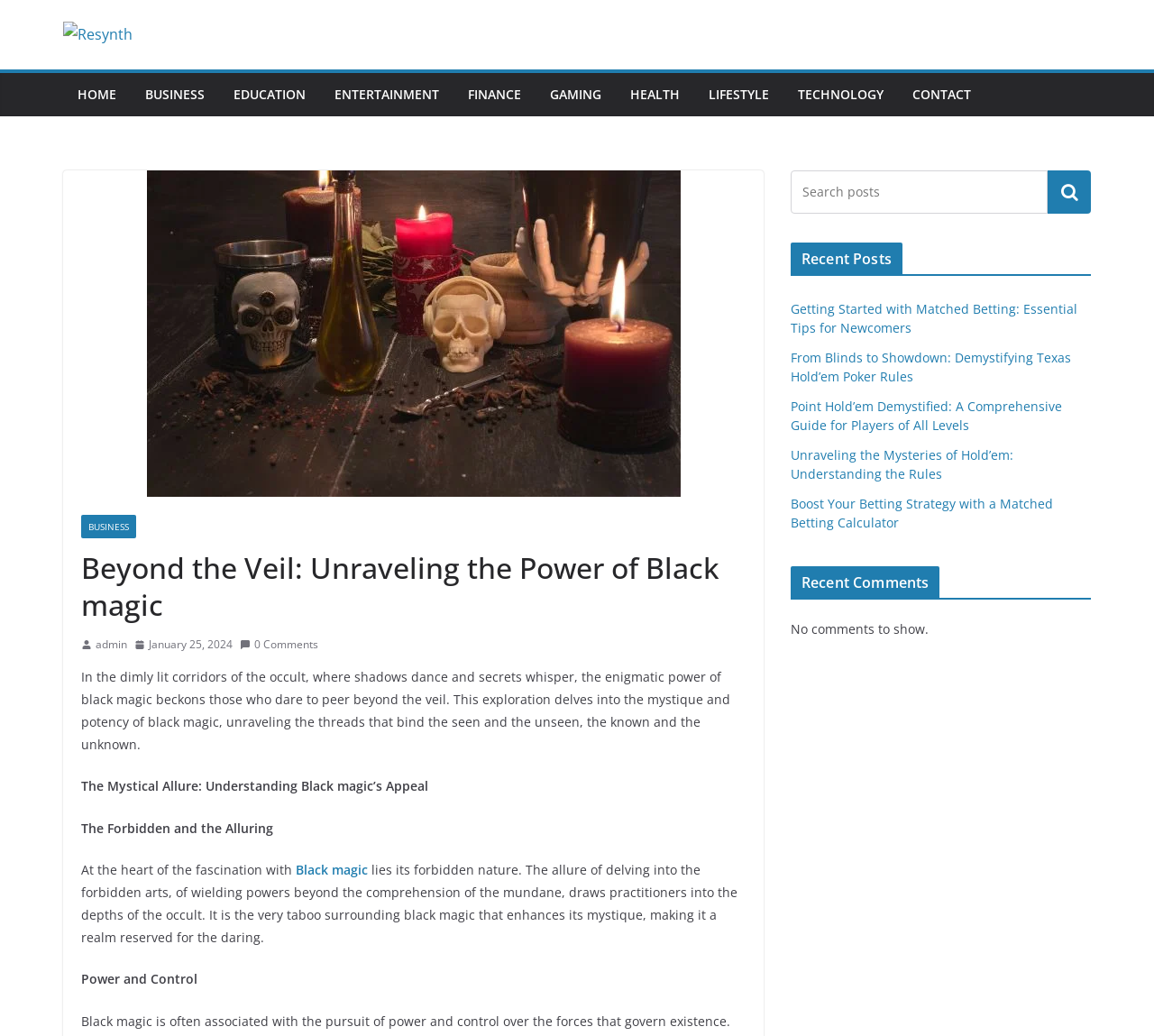Please find the bounding box coordinates of the clickable region needed to complete the following instruction: "Click on the HOME link". The bounding box coordinates must consist of four float numbers between 0 and 1, i.e., [left, top, right, bottom].

[0.067, 0.079, 0.101, 0.103]